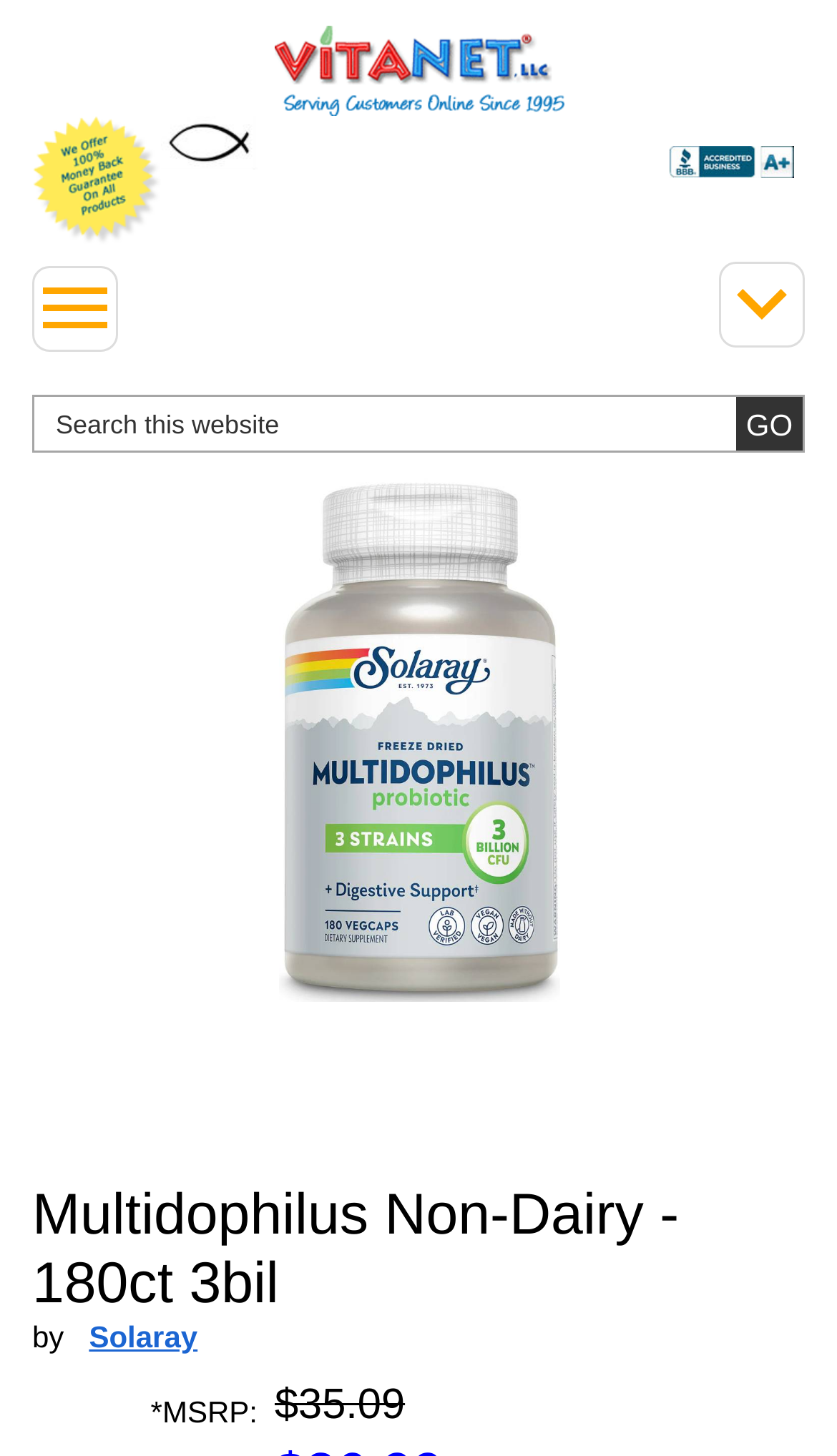What is the logo above the search bar?
Answer the question with as much detail as you can, using the image as a reference.

I looked at the top of the page and found an image above the search bar with the text 'John 3:16', which suggests that this is the logo.